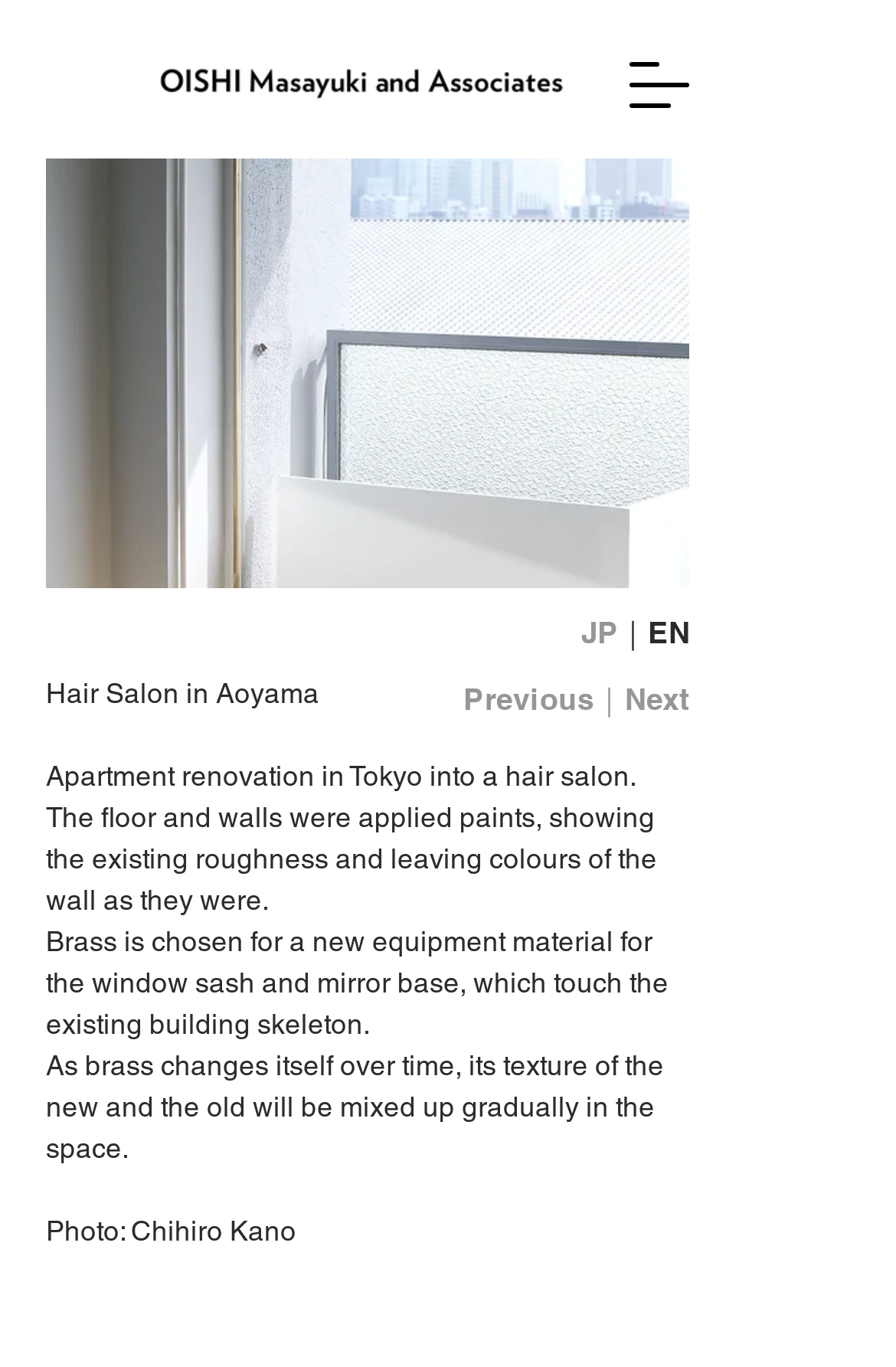Please answer the following question using a single word or phrase: 
What is the material used for the new equipment?

Brass